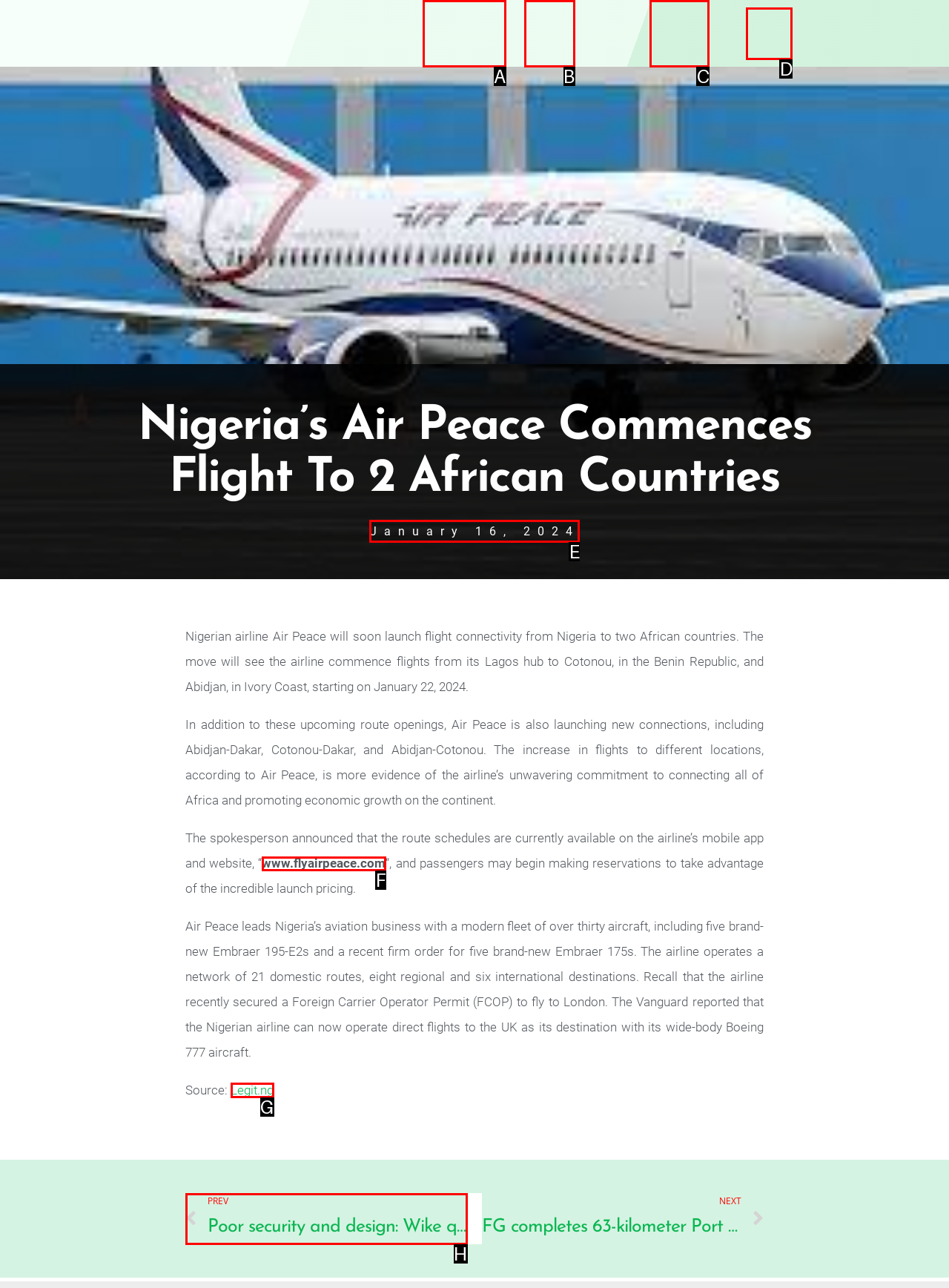Select the letter of the UI element that matches this task: Visit the website of Air Peace
Provide the answer as the letter of the correct choice.

F